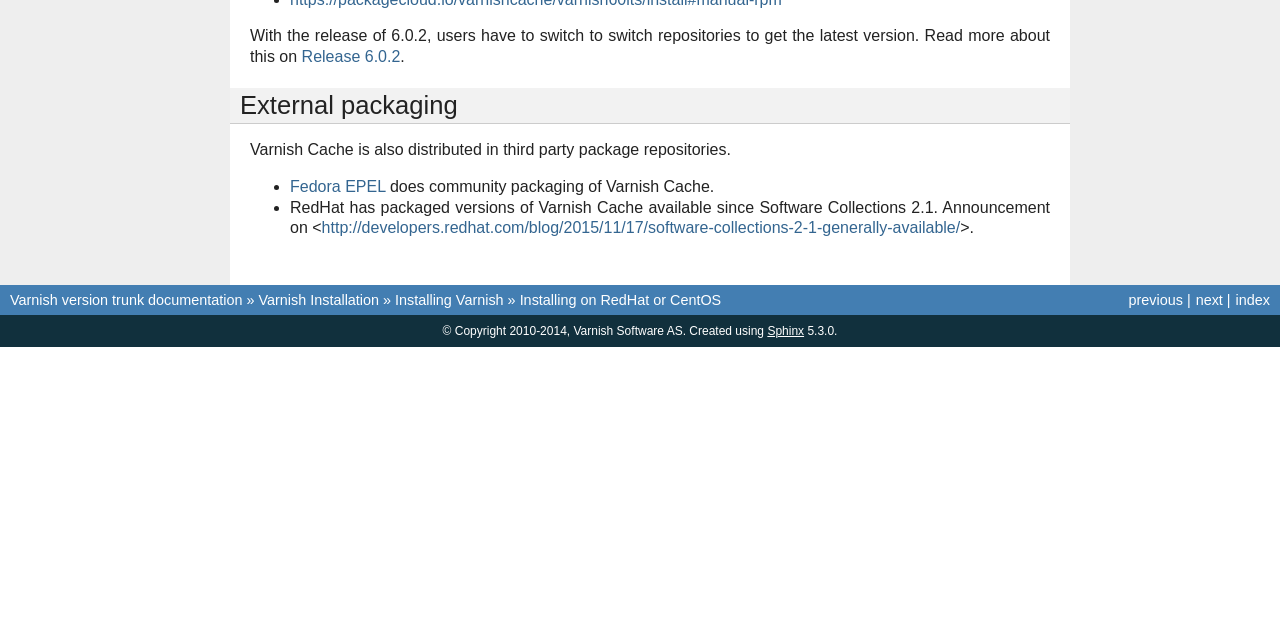Locate the bounding box coordinates for the element described below: "Installing Varnish". The coordinates must be four float values between 0 and 1, formatted as [left, top, right, bottom].

[0.309, 0.456, 0.393, 0.481]